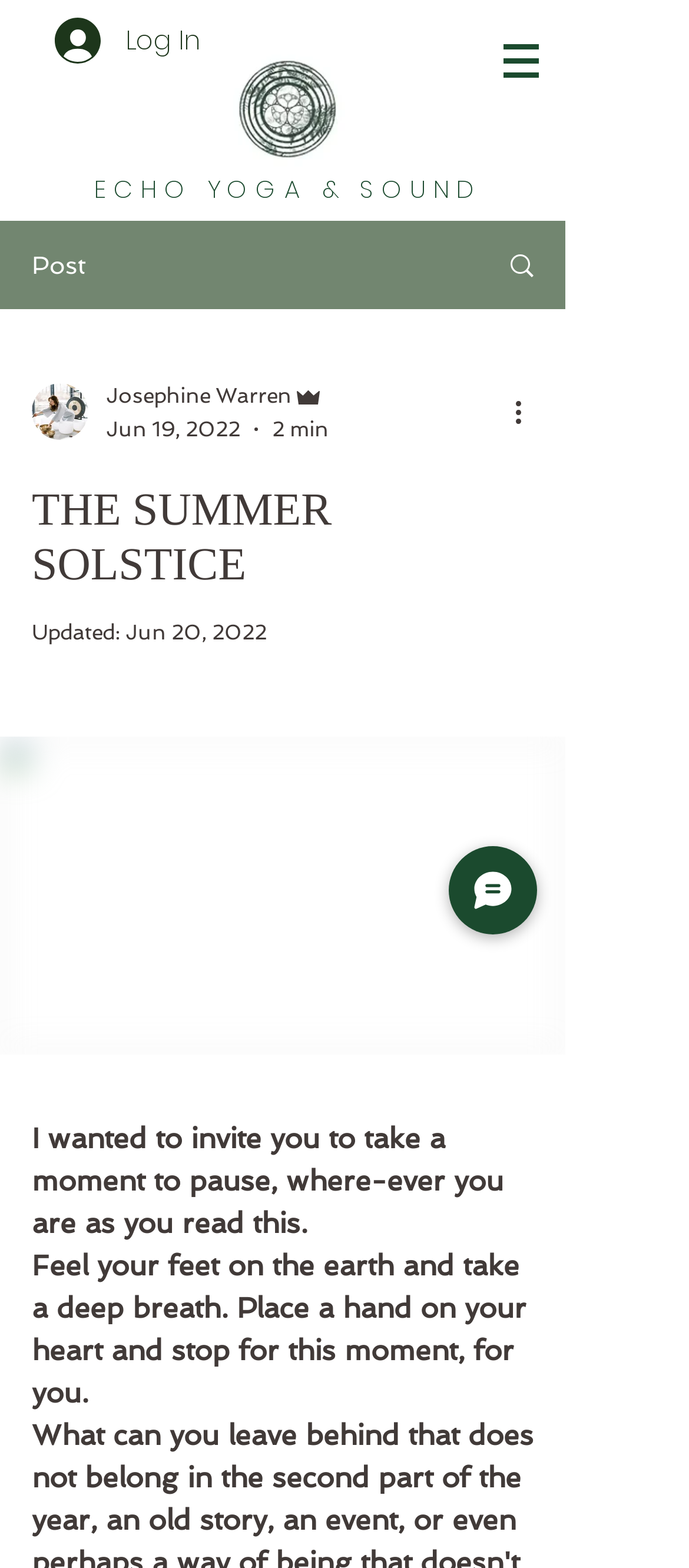Provide the bounding box coordinates of the HTML element described by the text: "December 30, 2023December 30, 2023". The coordinates should be in the format [left, top, right, bottom] with values between 0 and 1.

None